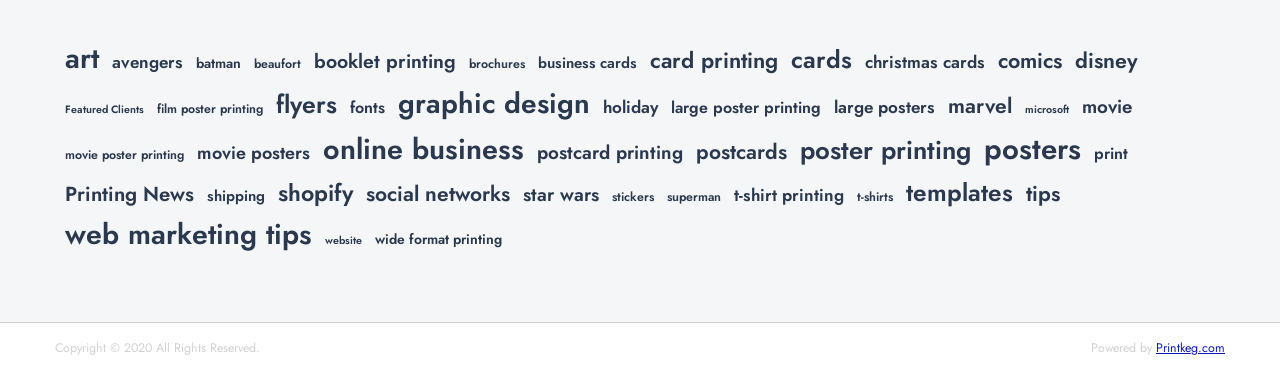Show the bounding box coordinates for the HTML element described as: "DVD & Streaming".

None